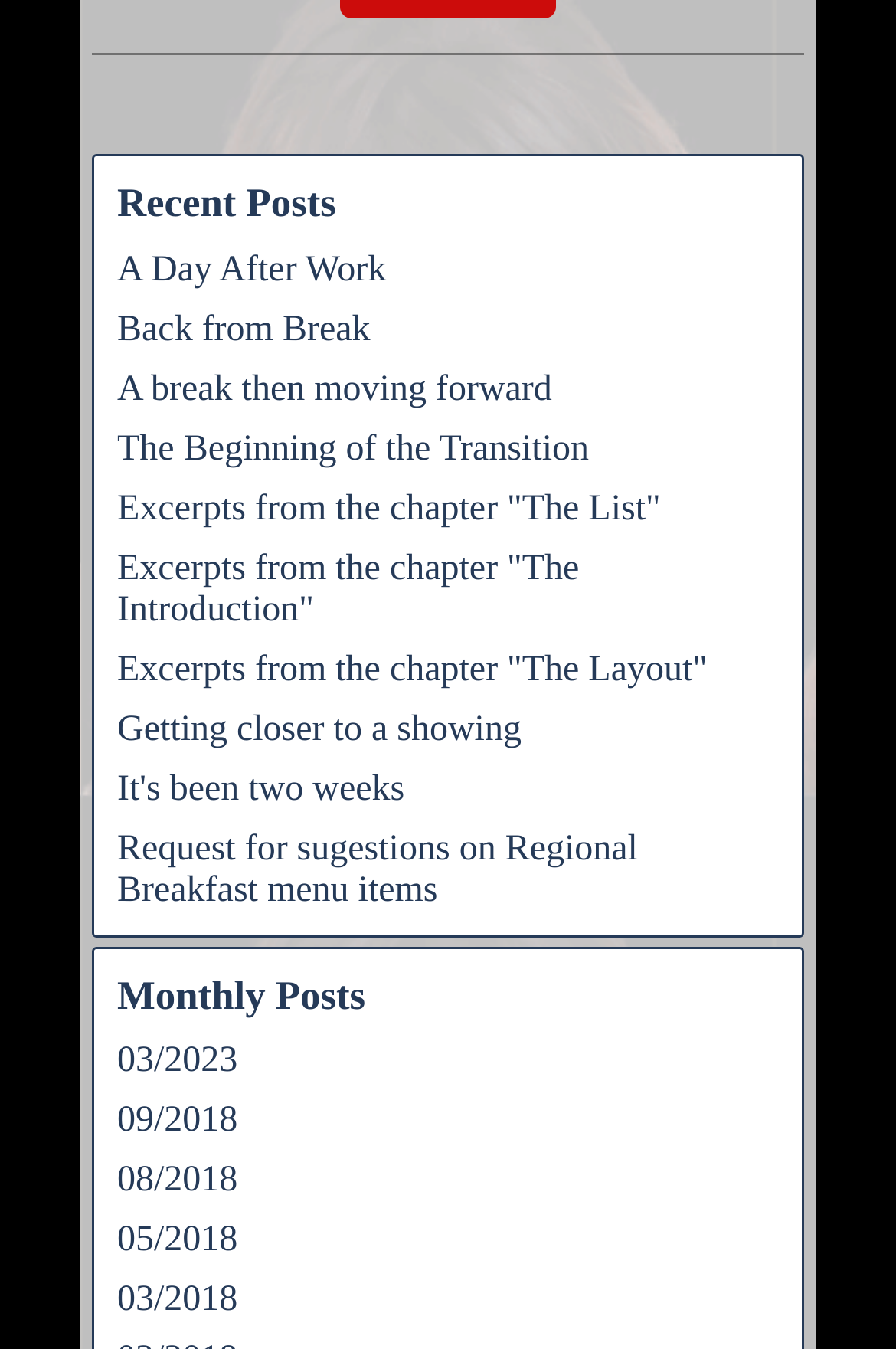What type of information is organized by month in the webpage?
Answer the question with a single word or phrase derived from the image.

Blog posts